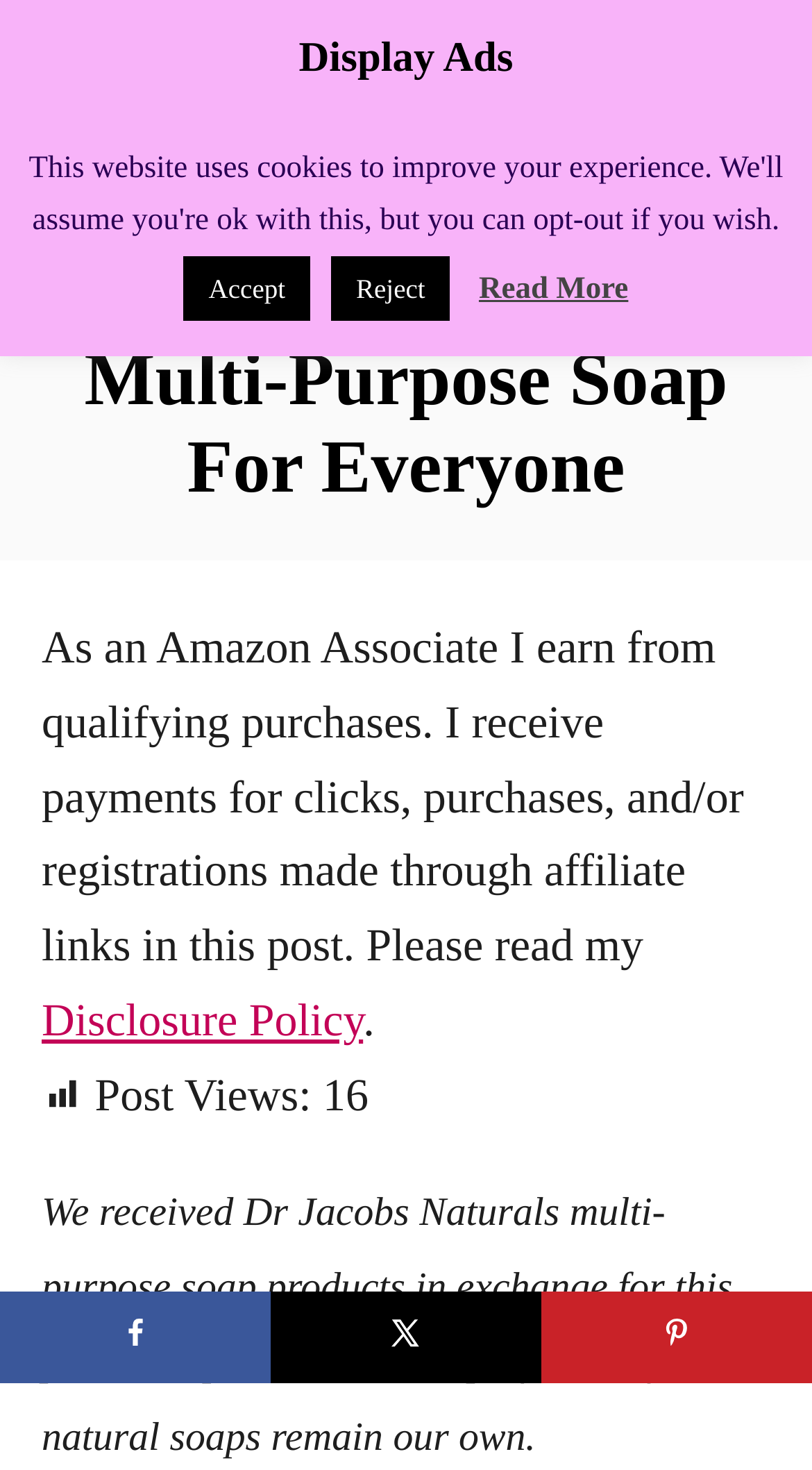What is the source of the product for this review? Observe the screenshot and provide a one-word or short phrase answer.

Received in exchange